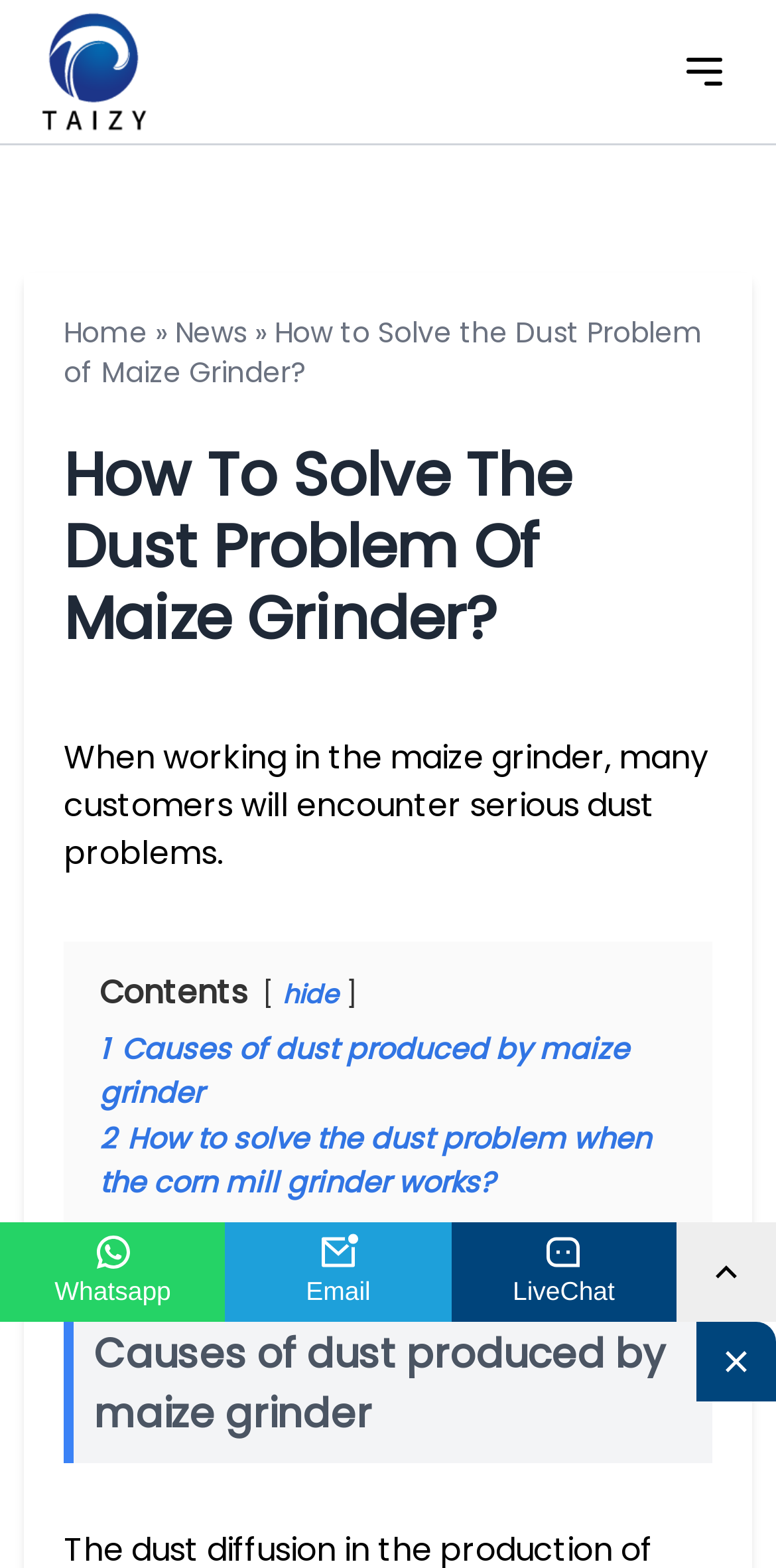Determine the bounding box of the UI element mentioned here: "parent_node: Whatsapp". The coordinates must be in the format [left, top, right, bottom] with values ranging from 0 to 1.

[0.872, 0.78, 1.0, 0.843]